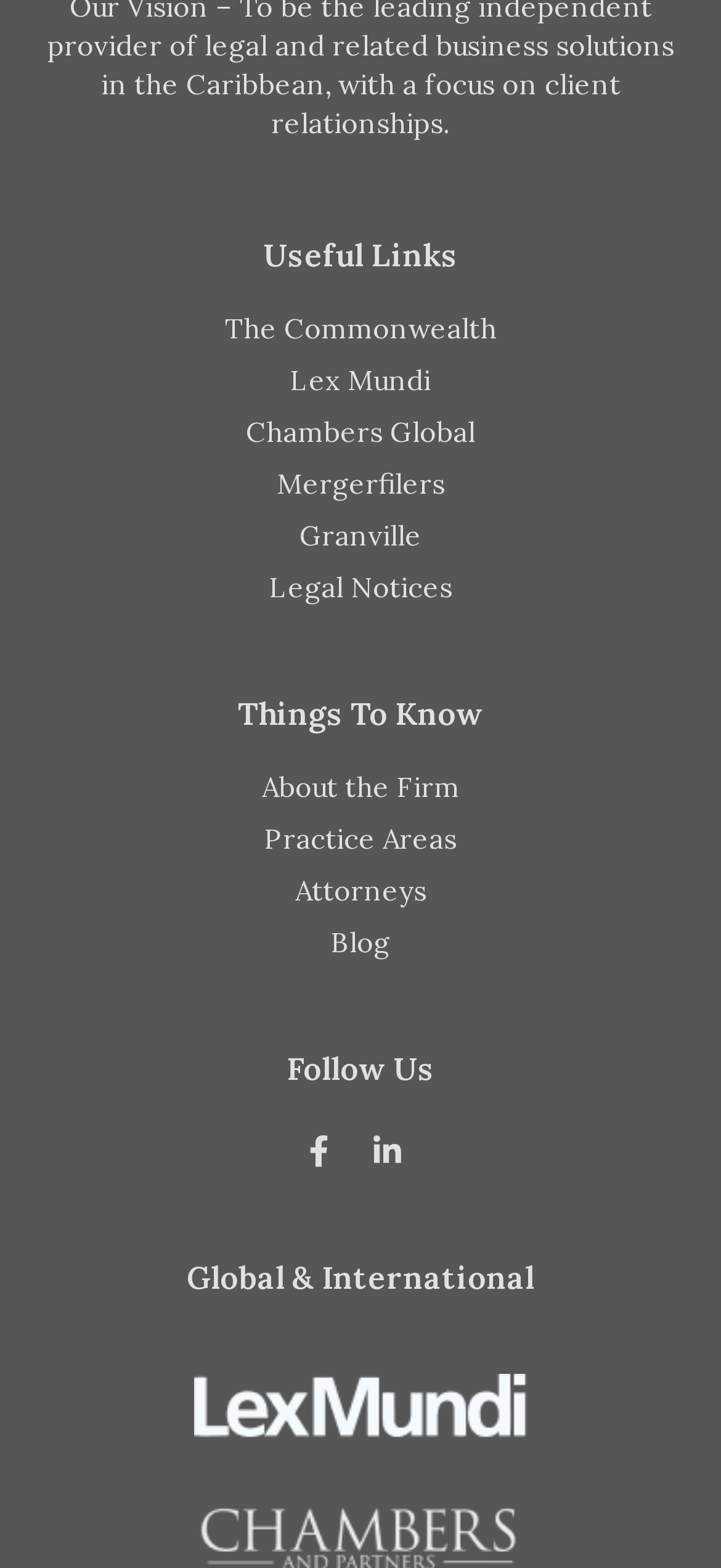Identify the bounding box for the UI element described as: "About the Firm". The coordinates should be four float numbers between 0 and 1, i.e., [left, top, right, bottom].

[0.064, 0.488, 0.936, 0.516]